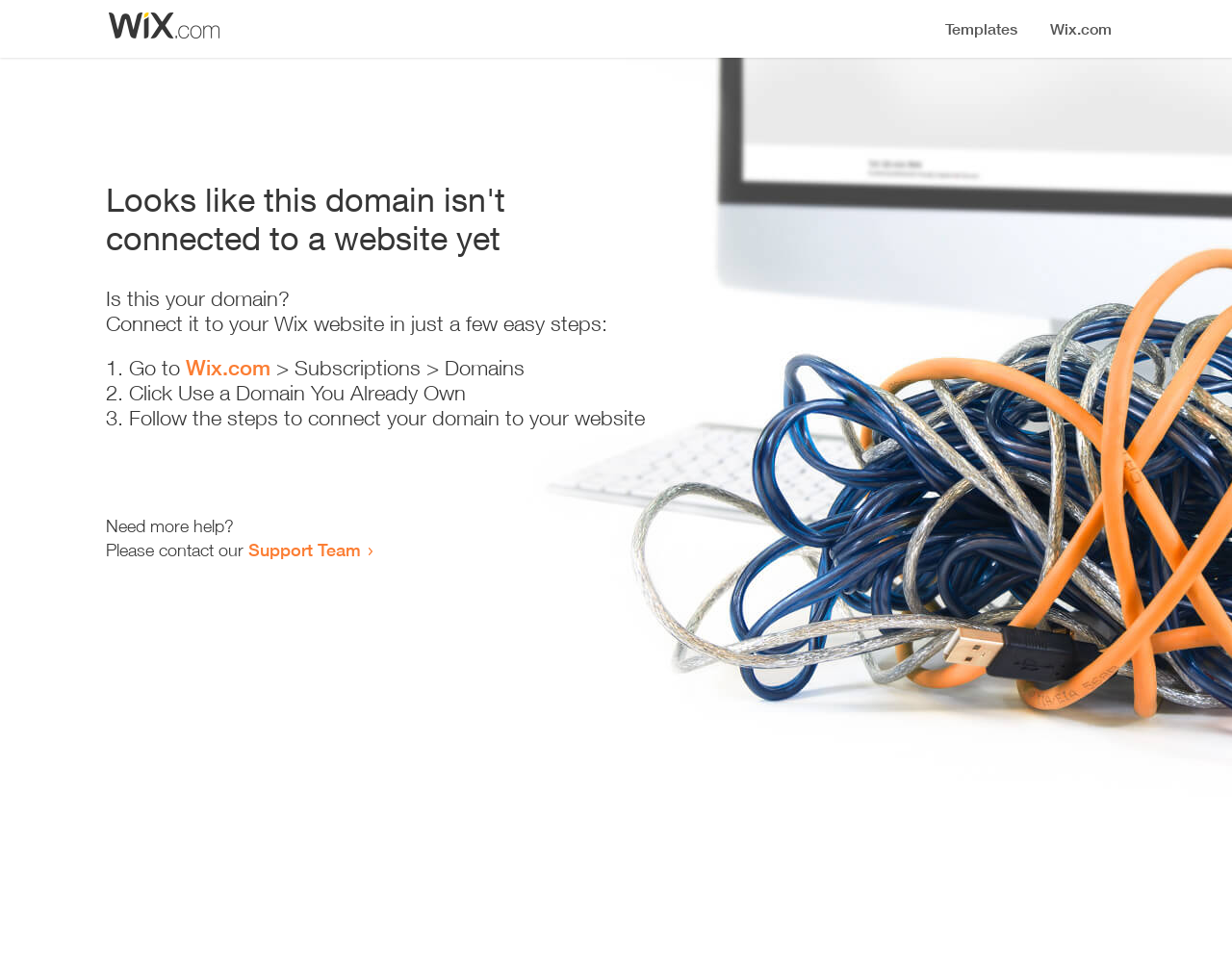From the webpage screenshot, predict the bounding box of the UI element that matches this description: "Wix.com".

[0.151, 0.365, 0.22, 0.391]